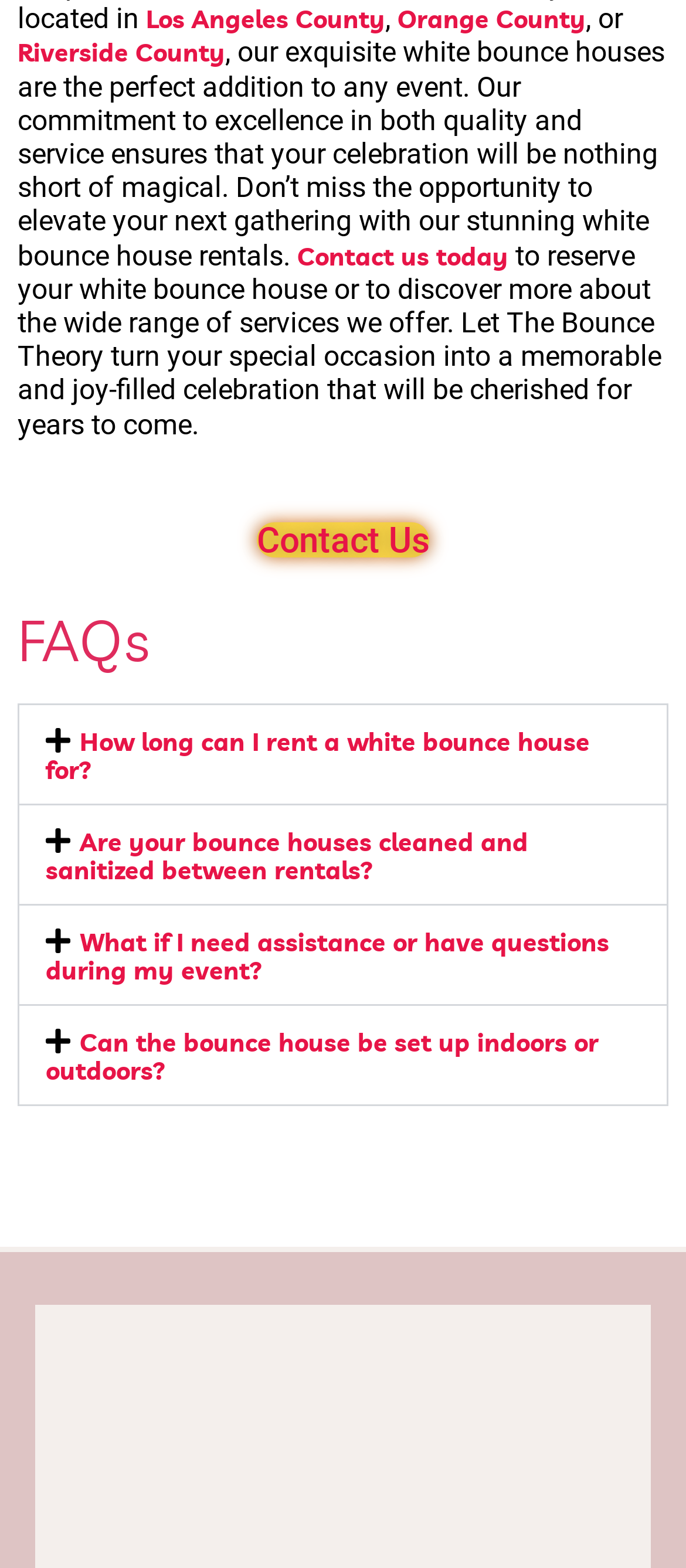Give a one-word or one-phrase response to the question:
Can the bounce houses be set up in different locations?

Indoors or outdoors